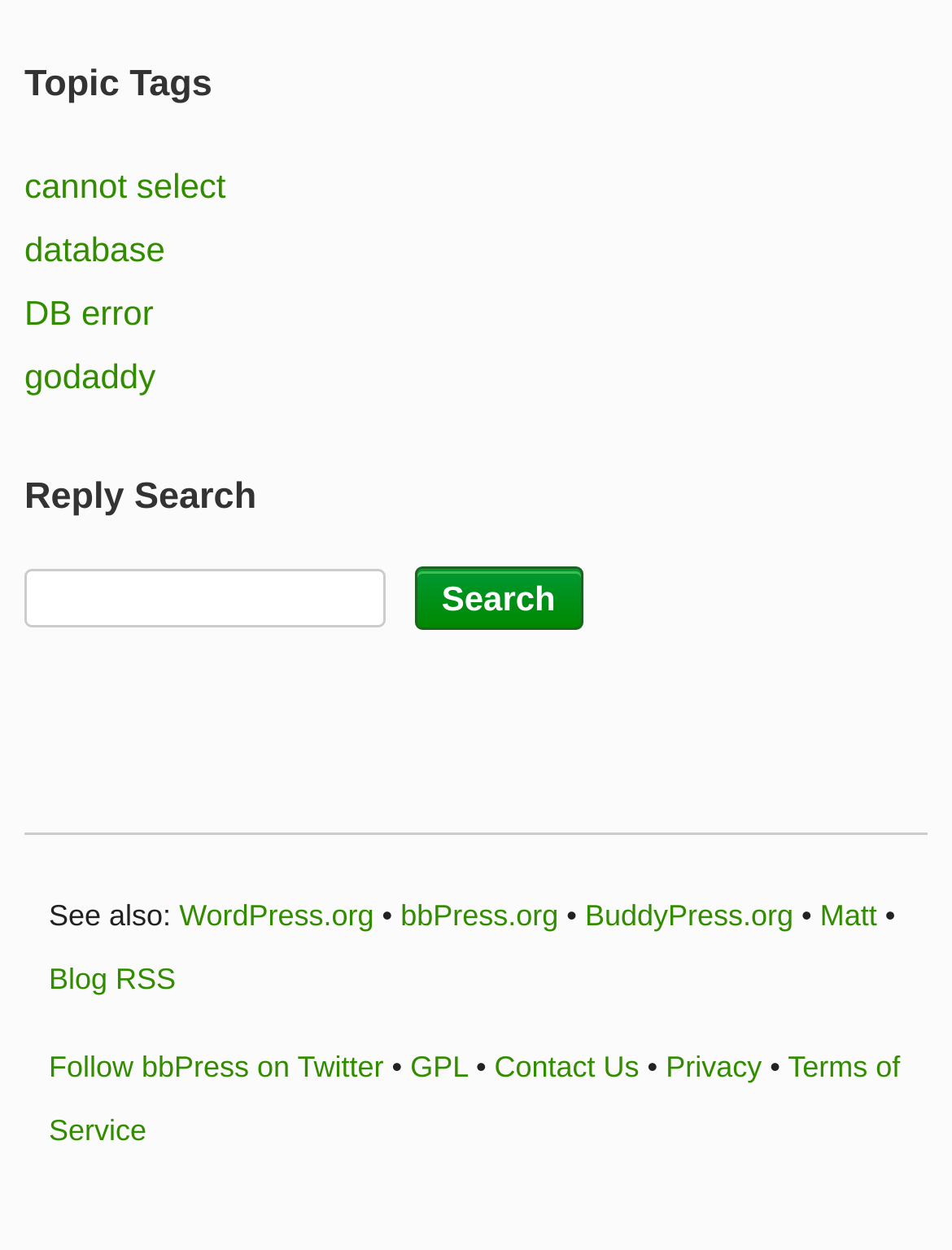Please find the bounding box coordinates of the element that must be clicked to perform the given instruction: "Follow bbPress on Twitter". The coordinates should be four float numbers from 0 to 1, i.e., [left, top, right, bottom].

[0.051, 0.839, 0.403, 0.867]